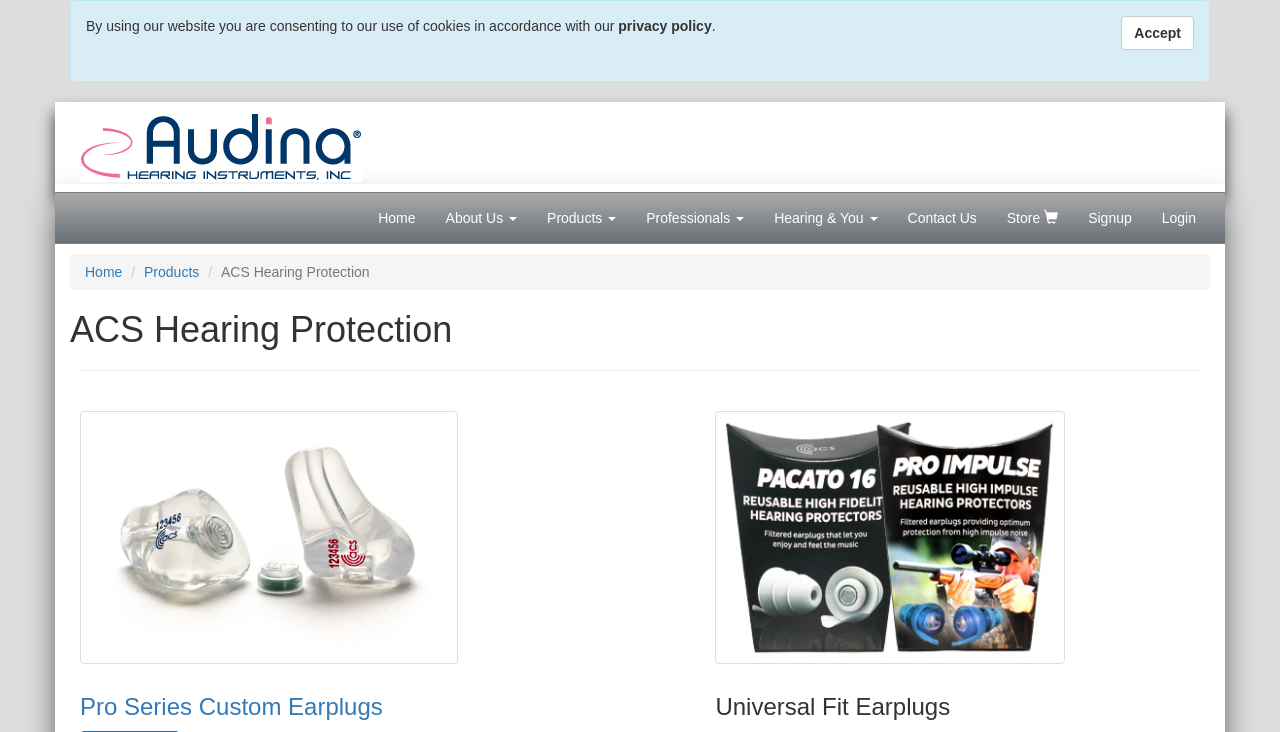Indicate the bounding box coordinates of the clickable region to achieve the following instruction: "learn about ACS Hearing Protection."

[0.055, 0.423, 0.945, 0.478]